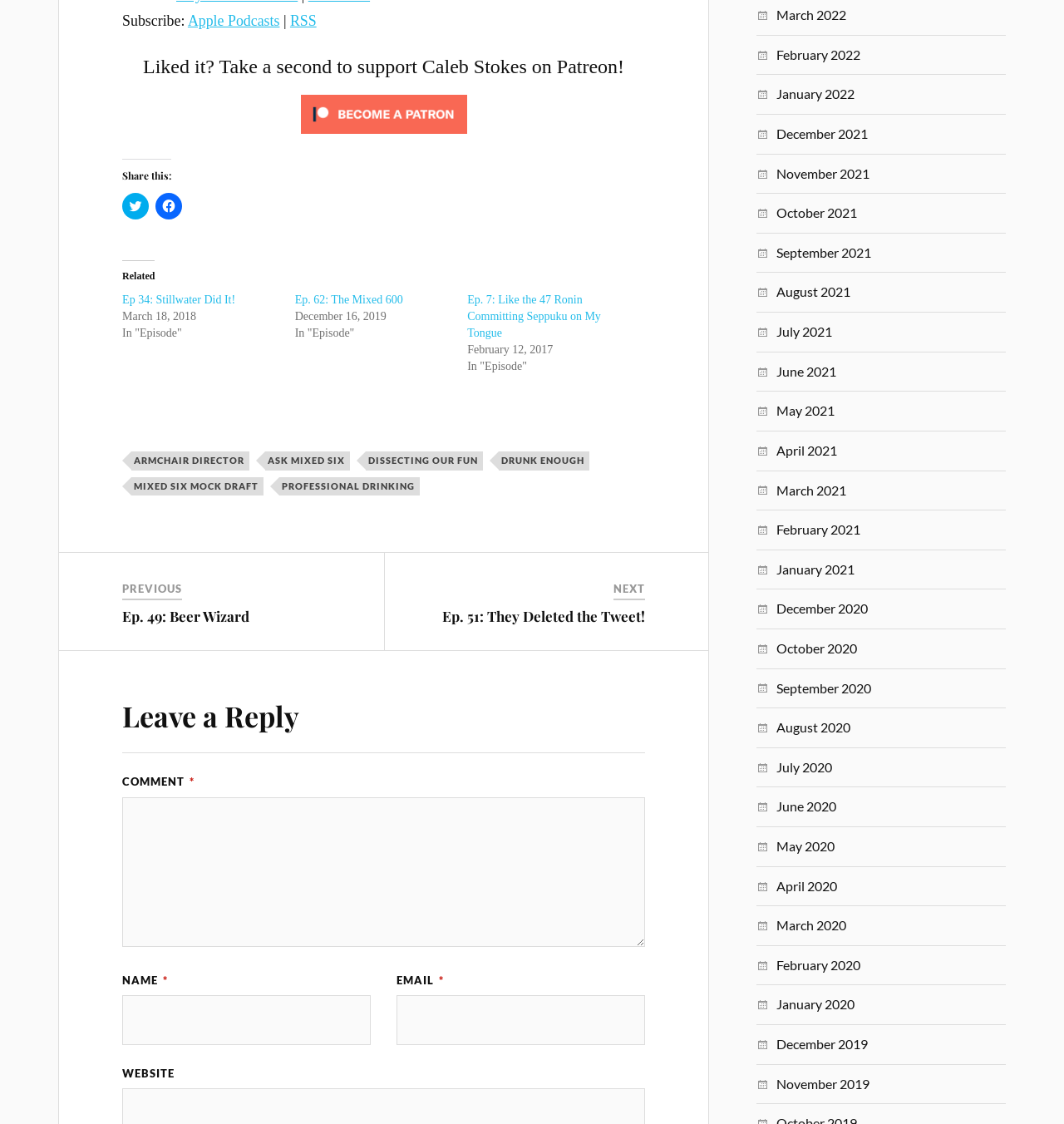Pinpoint the bounding box coordinates of the clickable element needed to complete the instruction: "Support Caleb Stokes on Patreon". The coordinates should be provided as four float numbers between 0 and 1: [left, top, right, bottom].

[0.282, 0.115, 0.439, 0.13]